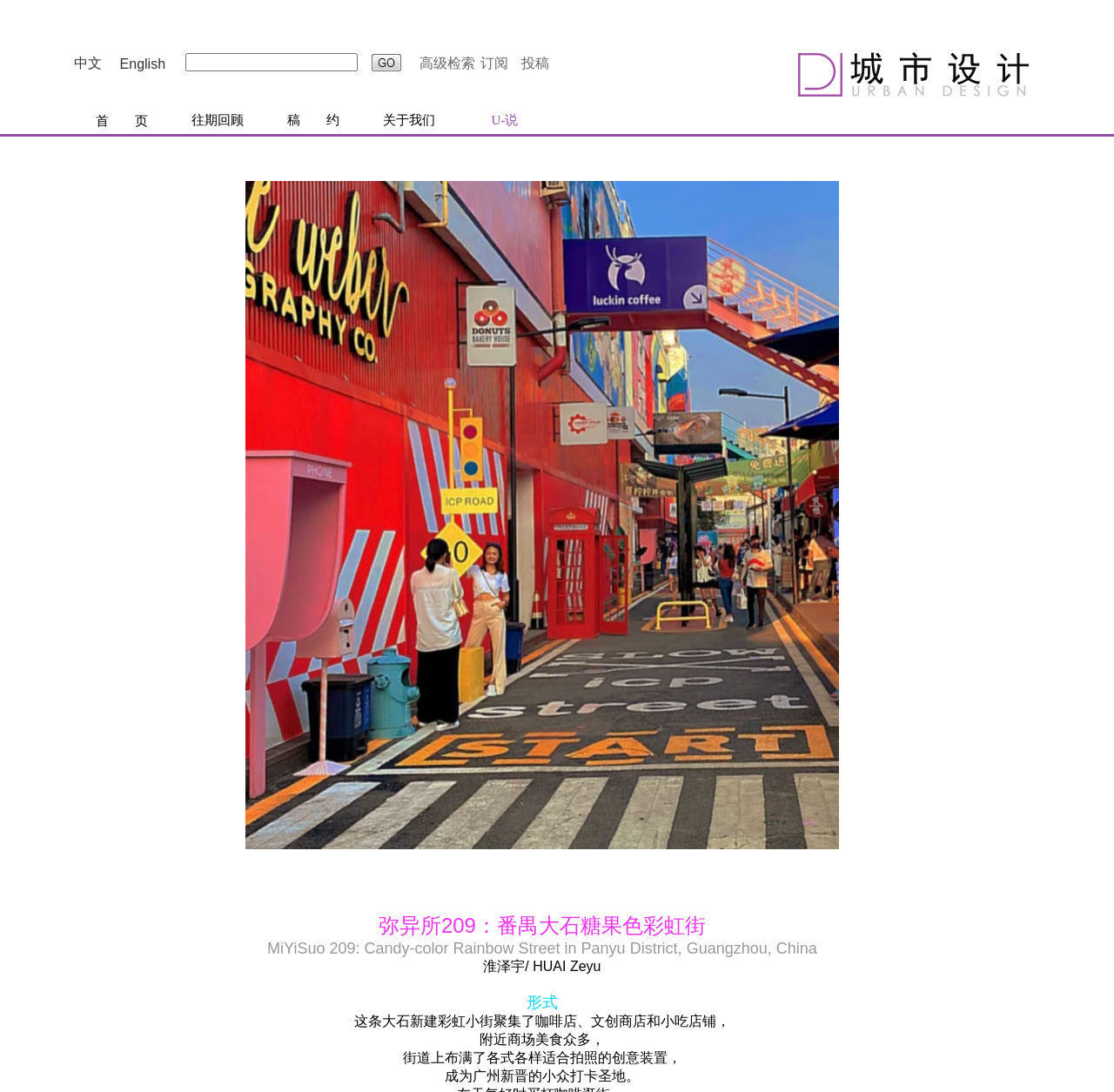Generate a comprehensive description of the contents of the webpage.

This webpage is about urban design, specifically showcasing a colorful street in Guangzhou, China. At the top, there is a navigation bar with links to different languages, including Chinese and English, as well as options for advanced search, subscription, and submission. Below the navigation bar, there is a row of links to various sections of the website, including the homepage, archives, and about us.

The main content of the webpage is a showcase of a street called "MiYiSuo 209" or "Candy-color Rainbow Street" in Panyu District, Guangzhou, China. The street is lined with creative installations and decorations, making it a popular spot for photography. There are cafes, creative shops, and snack stores along the street, and the surrounding area has a variety of restaurants and food options.

The webpage features a large image of the street, taking up most of the screen. Below the image, there are several paragraphs of text describing the street and its attractions. The text is written in both Chinese and English, with the English translation provided below the Chinese text. The author of the article is credited as 淮泽宇/HUAI Zeyu.